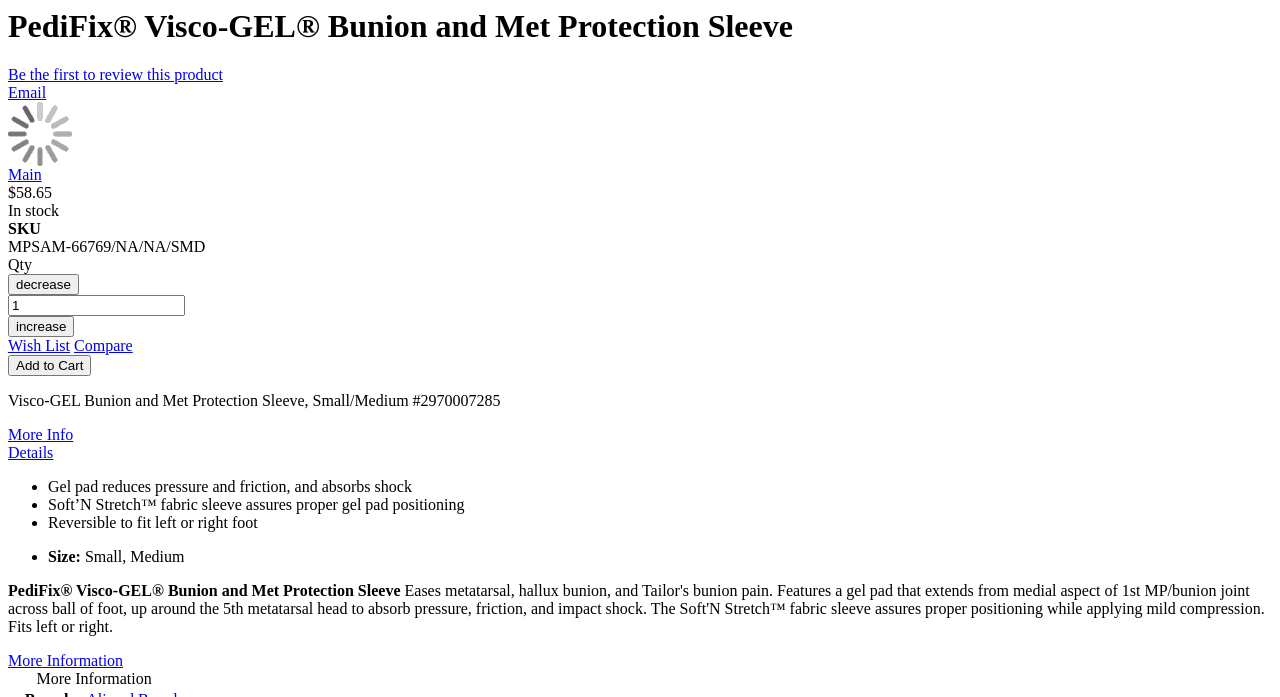Answer the question in a single word or phrase:
Can the product be worn on either foot?

Yes